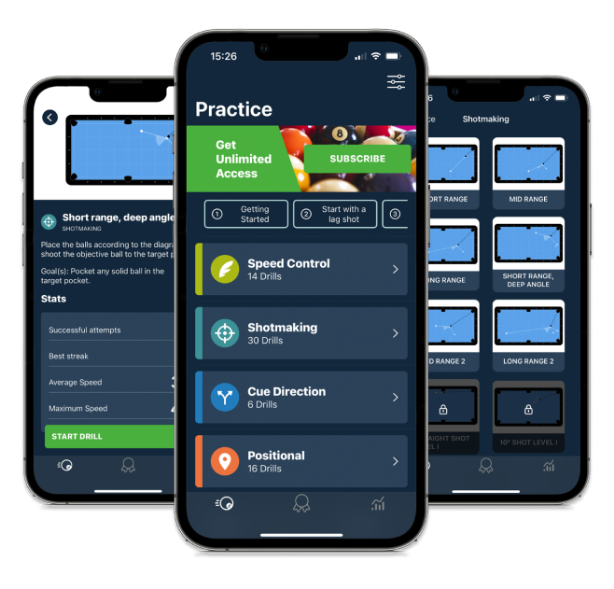How many types of drills are shown in the 'Practice' section?
Based on the image, provide a one-word or brief-phrase response.

4